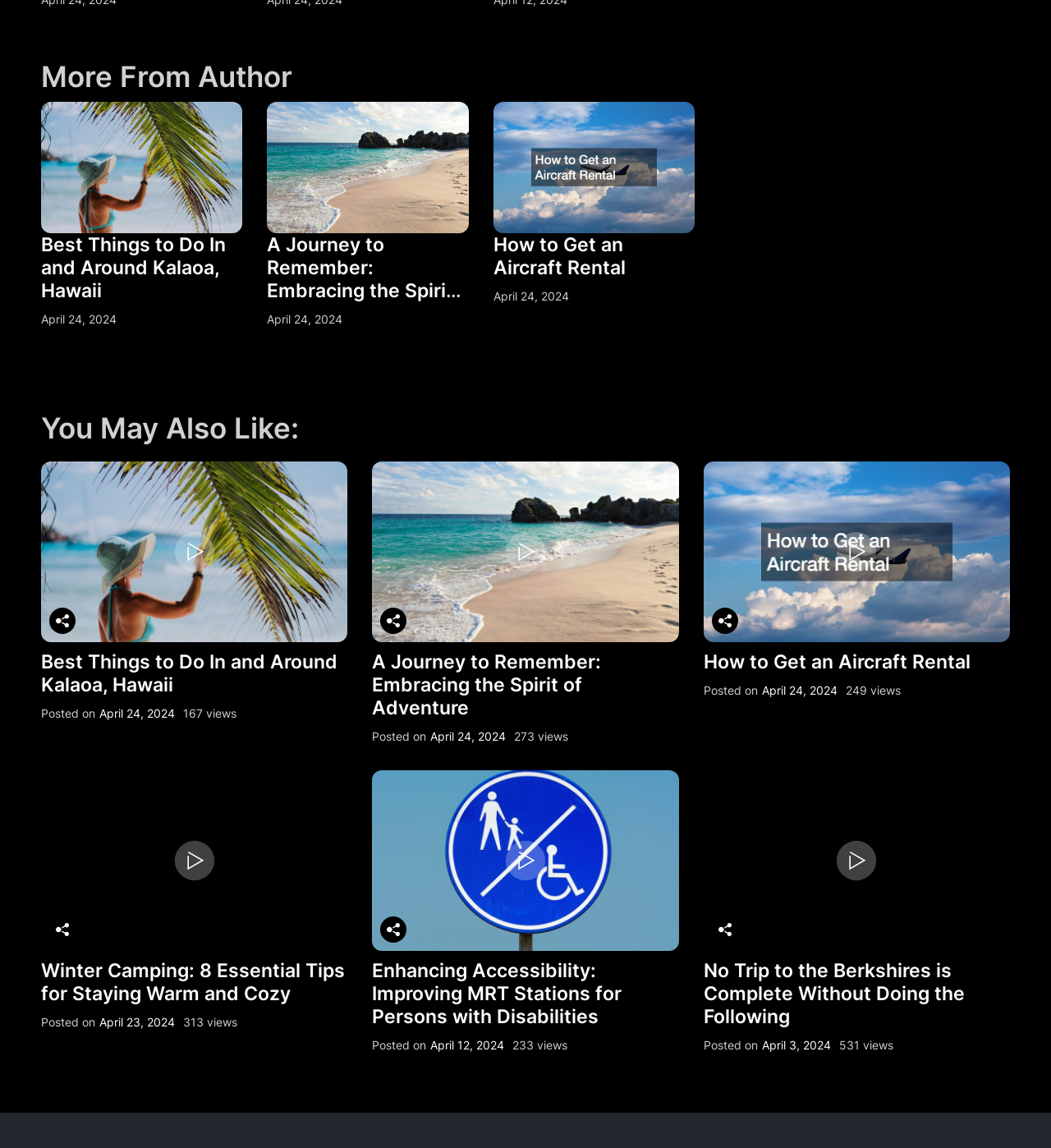Provide your answer to the question using just one word or phrase: How many articles are on this webpage?

9